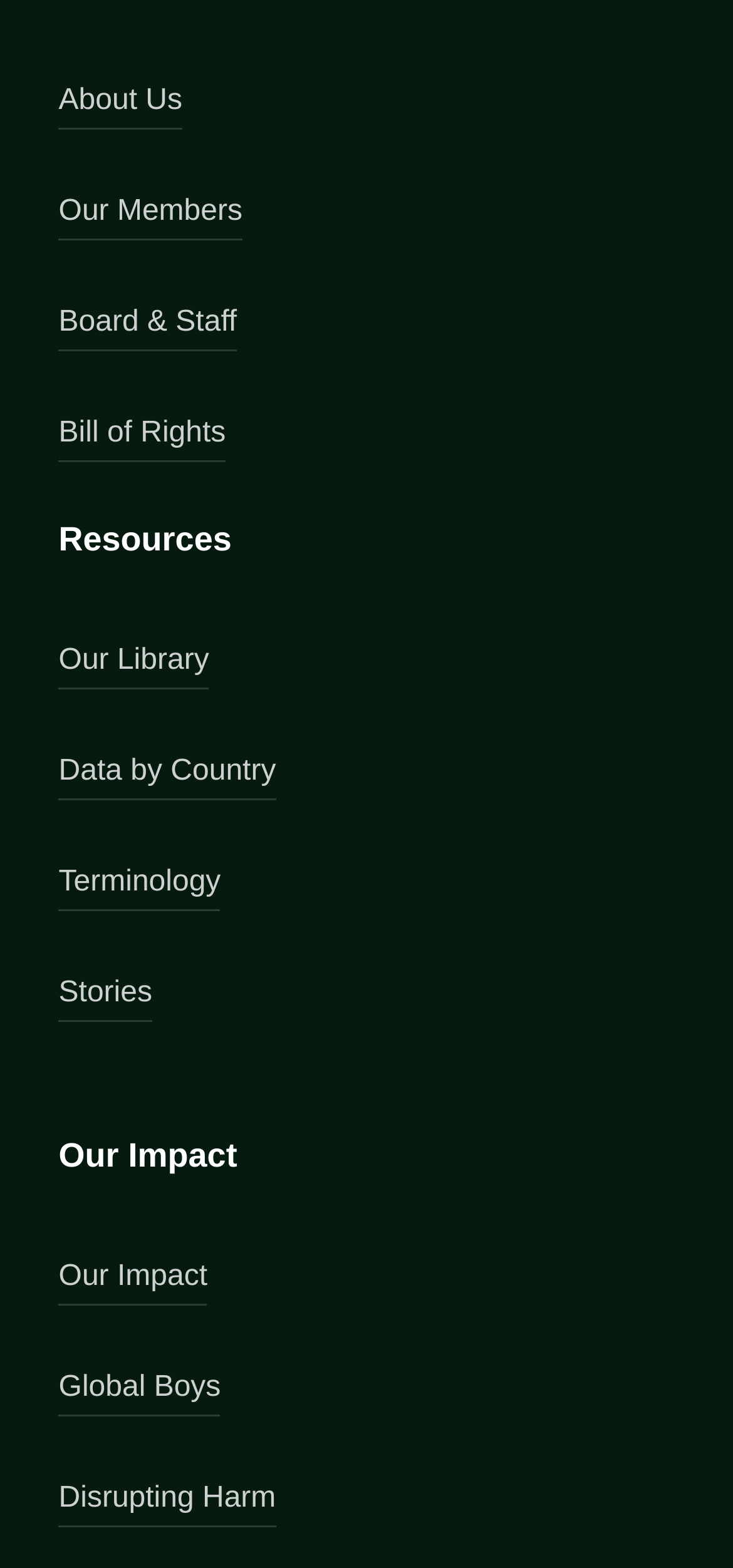Find the UI element described as: "繁體中文" and predict its bounding box coordinates. Ensure the coordinates are four float numbers between 0 and 1, [left, top, right, bottom].

None